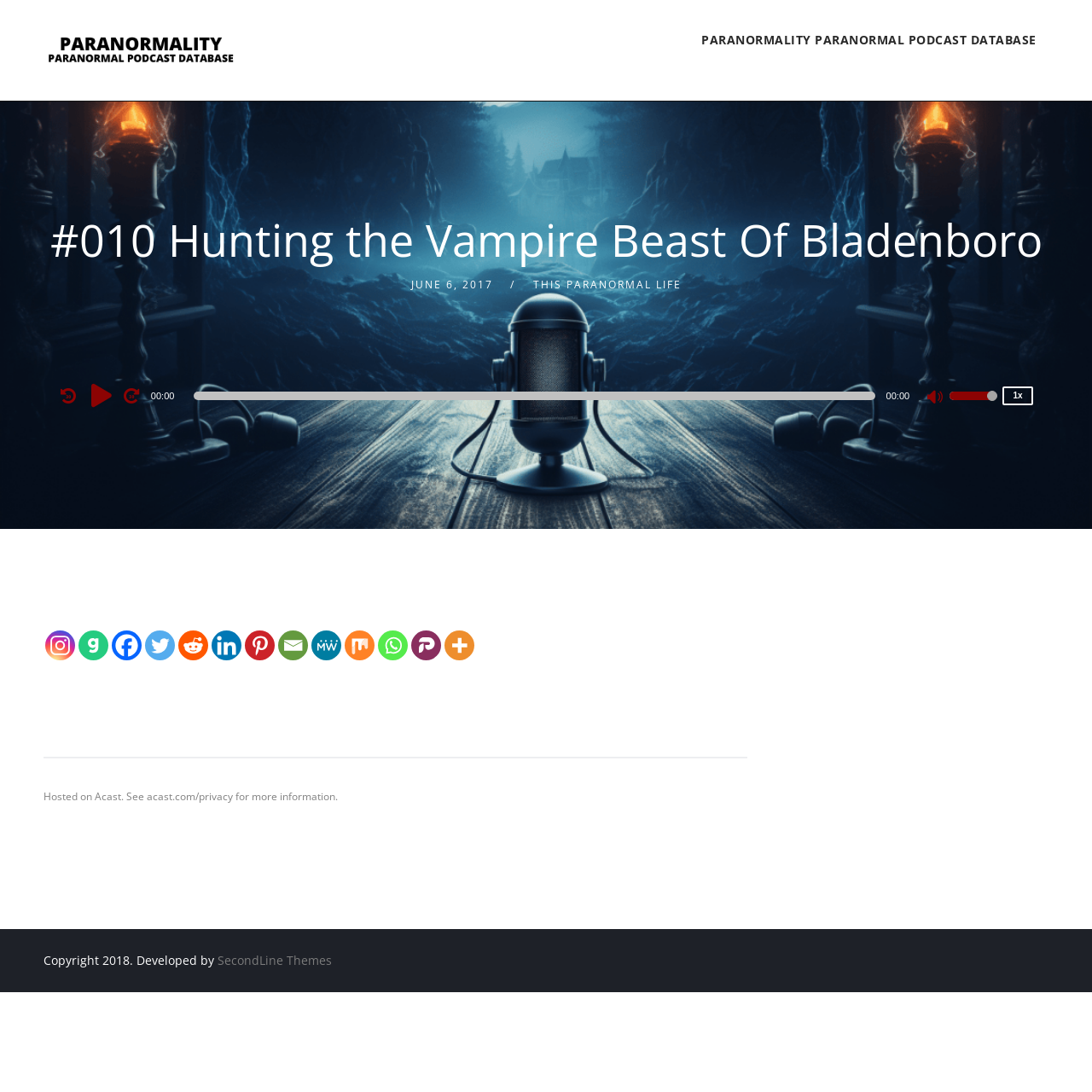Determine the bounding box coordinates for the HTML element mentioned in the following description: "Paranormality Paranormal Podcast Database". The coordinates should be a list of four floats ranging from 0 to 1, represented as [left, top, right, bottom].

[0.631, 0.0, 0.96, 0.073]